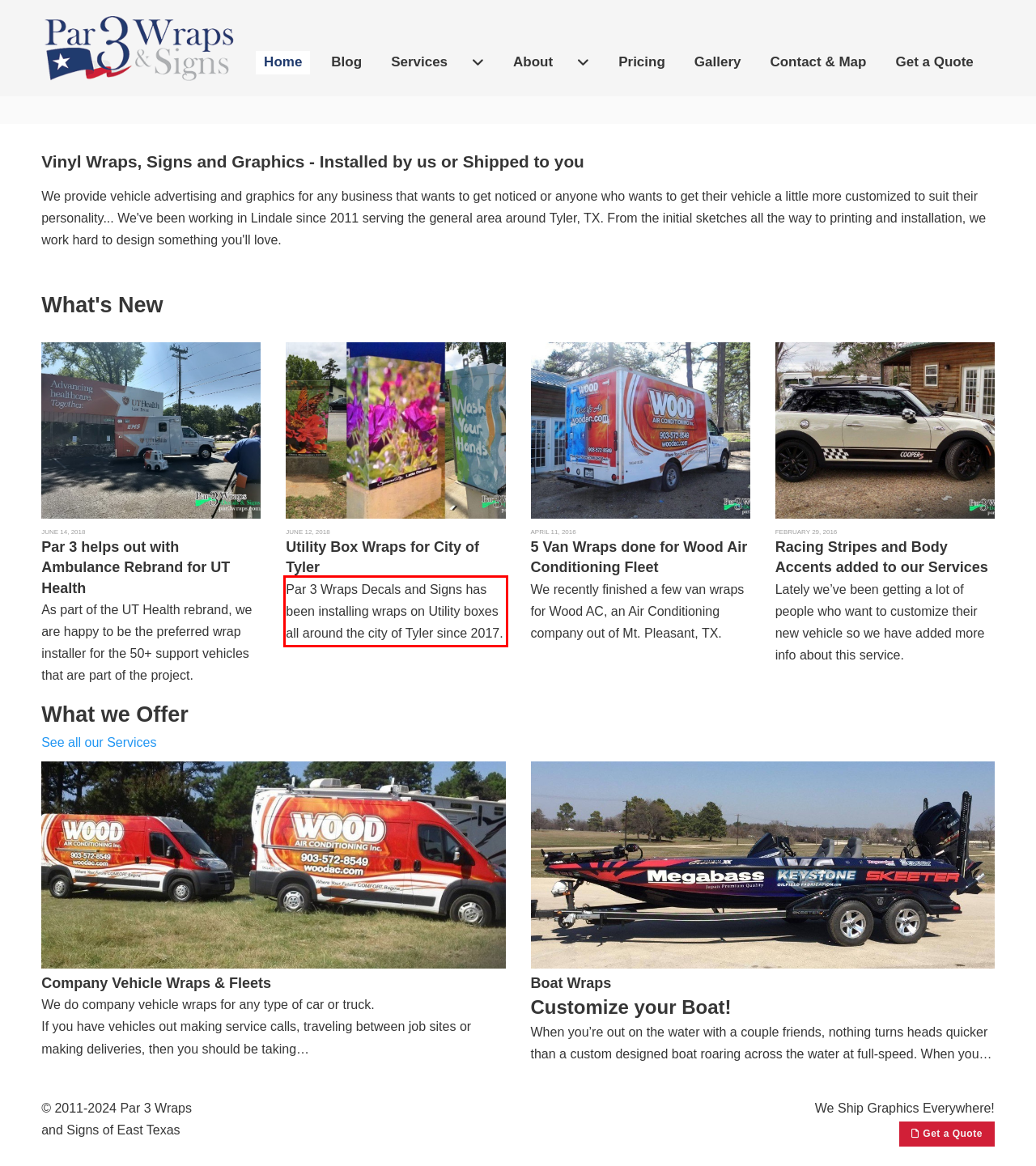You are provided with a webpage screenshot that includes a red rectangle bounding box. Extract the text content from within the bounding box using OCR.

Par 3 Wraps Decals and Signs has been installing wraps on Utility boxes all around the city of Tyler since 2017.